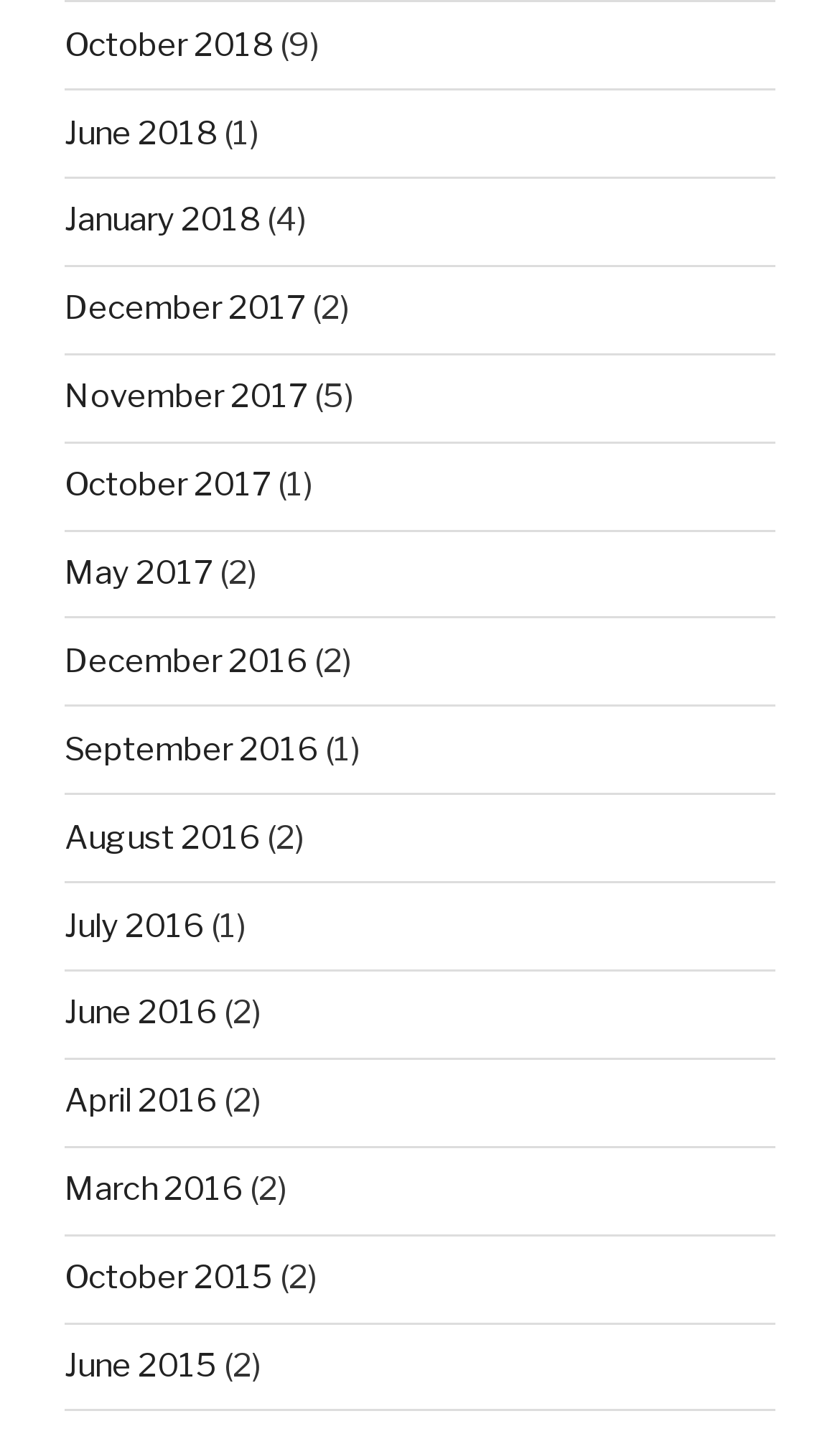What is the earliest month listed?
Please respond to the question thoroughly and include all relevant details.

By examining the list of links on the webpage, I found that the earliest month listed is October 2015, which is located at the bottom of the list.